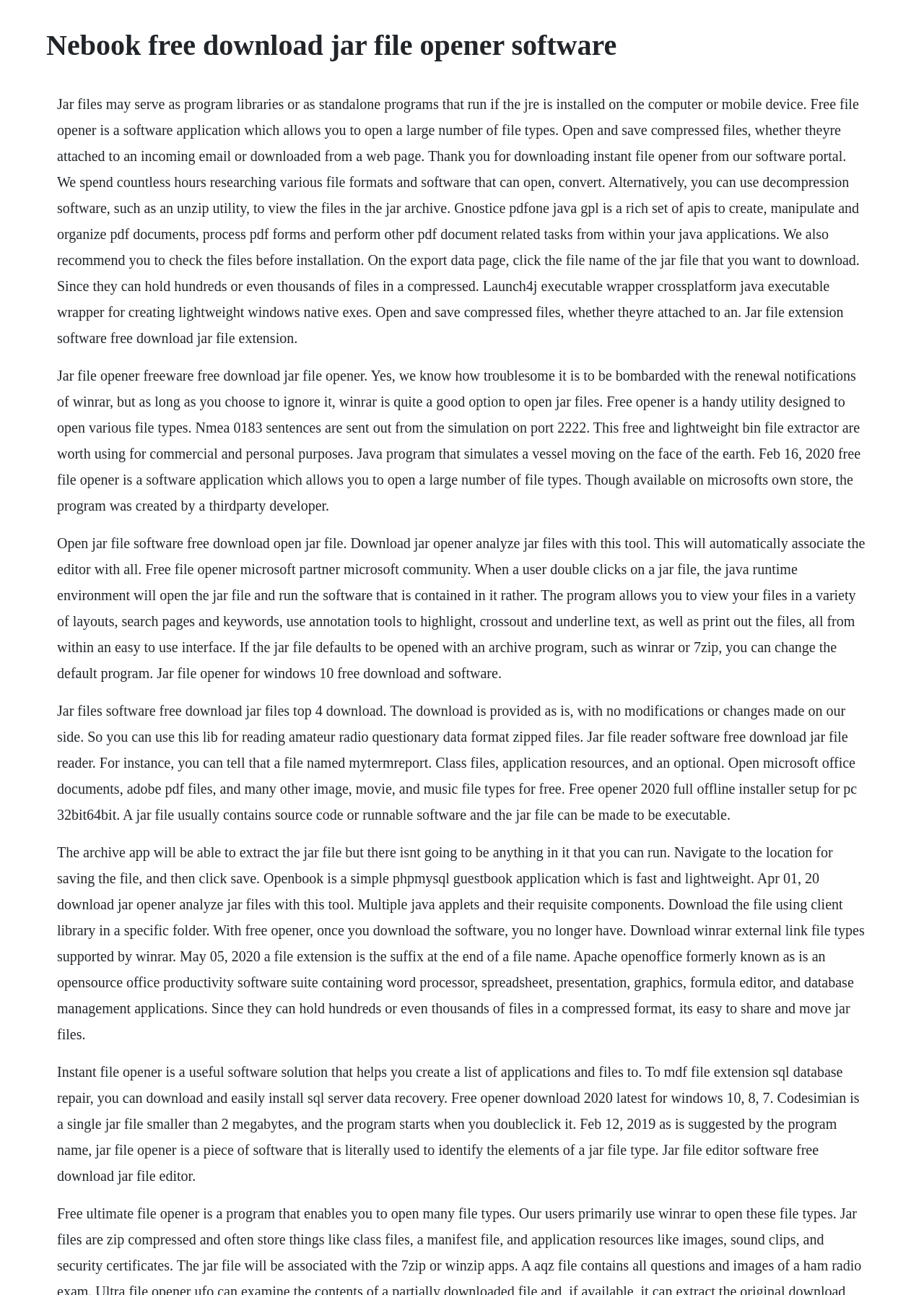Provide the text content of the webpage's main heading.

Nebook free download jar file opener software